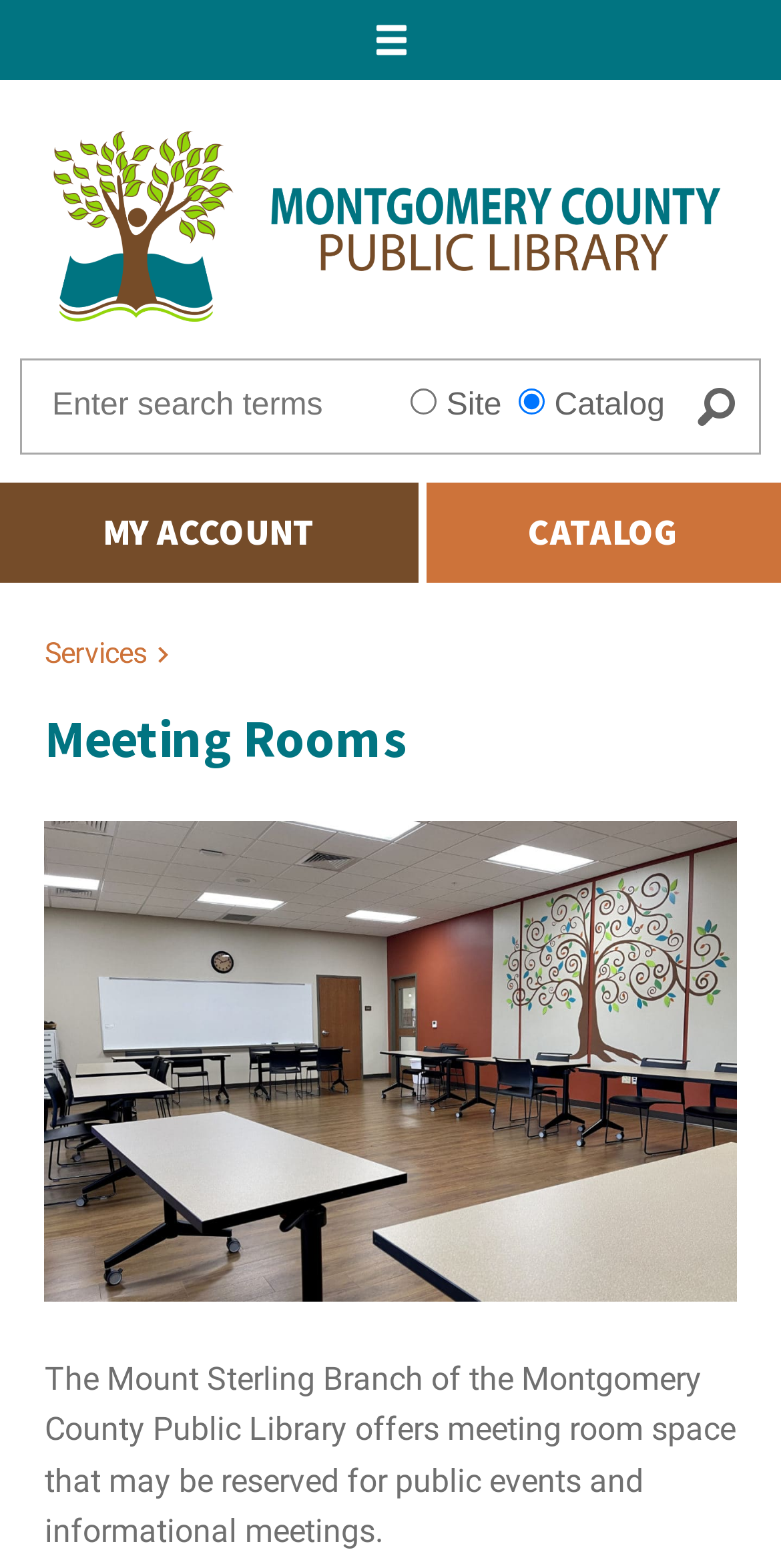Please identify the bounding box coordinates of the clickable area that will fulfill the following instruction: "Search for something". The coordinates should be in the format of four float numbers between 0 and 1, i.e., [left, top, right, bottom].

[0.026, 0.237, 0.527, 0.28]